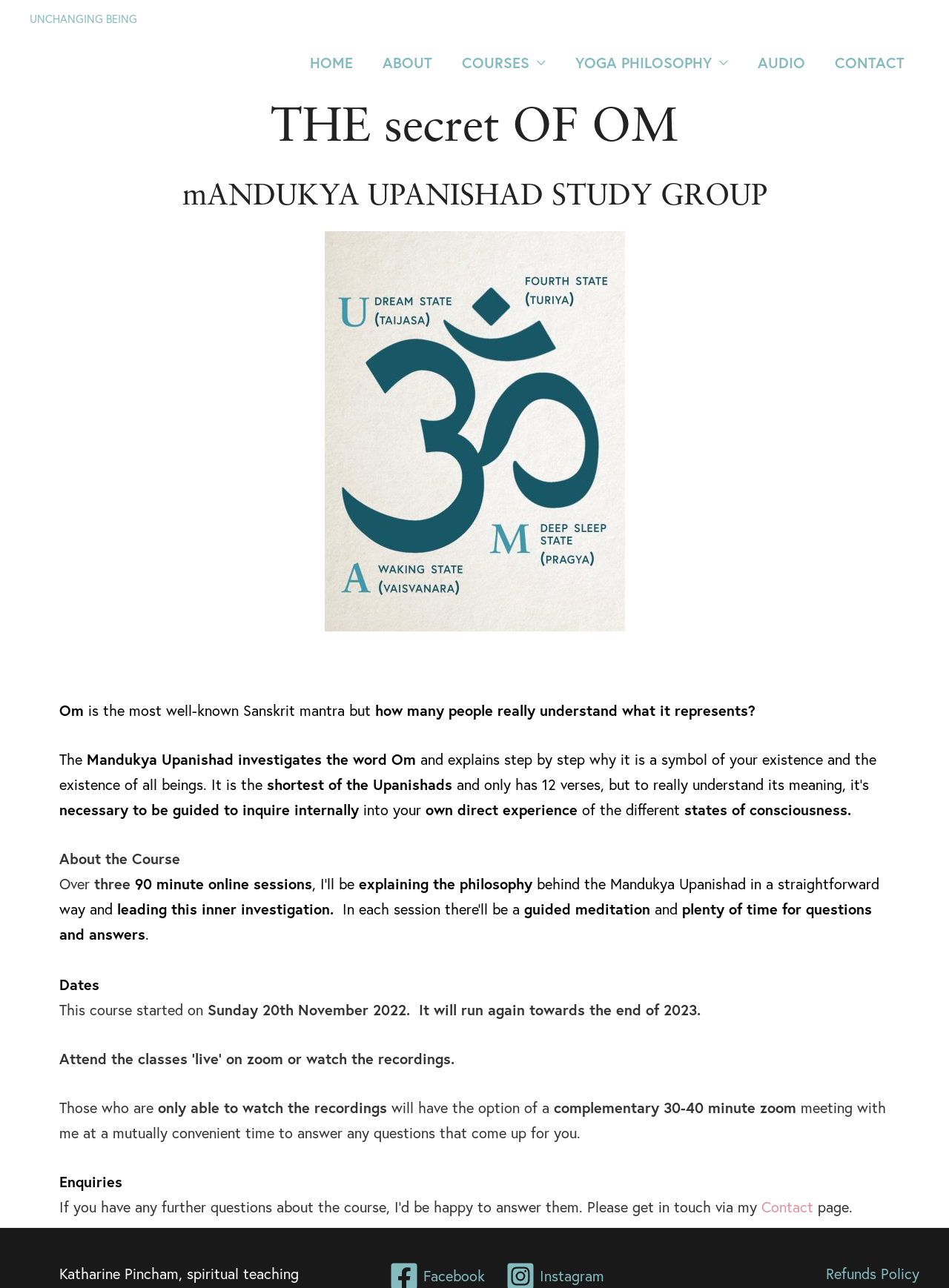What is the name of the study group?
From the details in the image, answer the question comprehensively.

The name of the study group can be found in the heading 'Mandukya Upanishad Study Group' which is located at the top of the webpage.